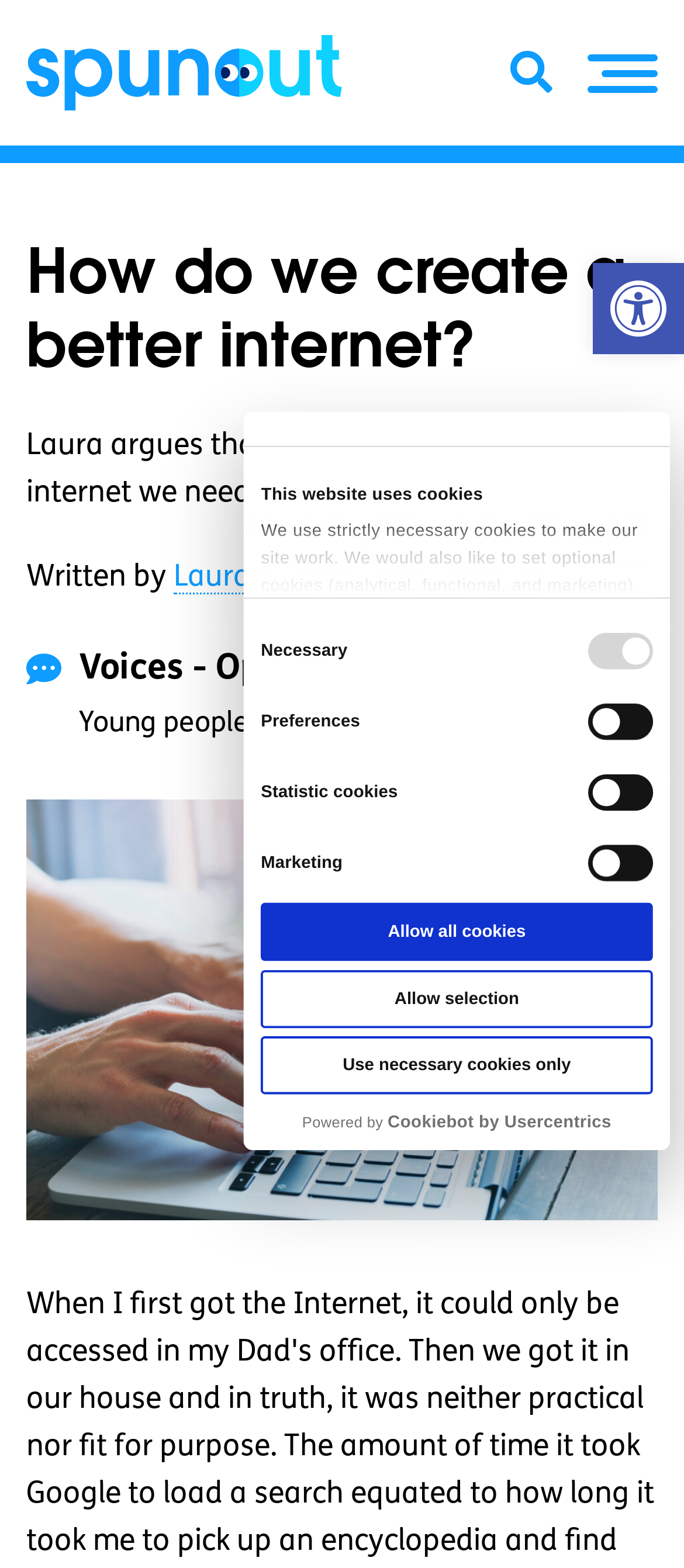Identify the bounding box coordinates of the section to be clicked to complete the task described by the following instruction: "Click the button to open toolbar Accessibility Tools". The coordinates should be four float numbers between 0 and 1, formatted as [left, top, right, bottom].

[0.867, 0.168, 1.0, 0.226]